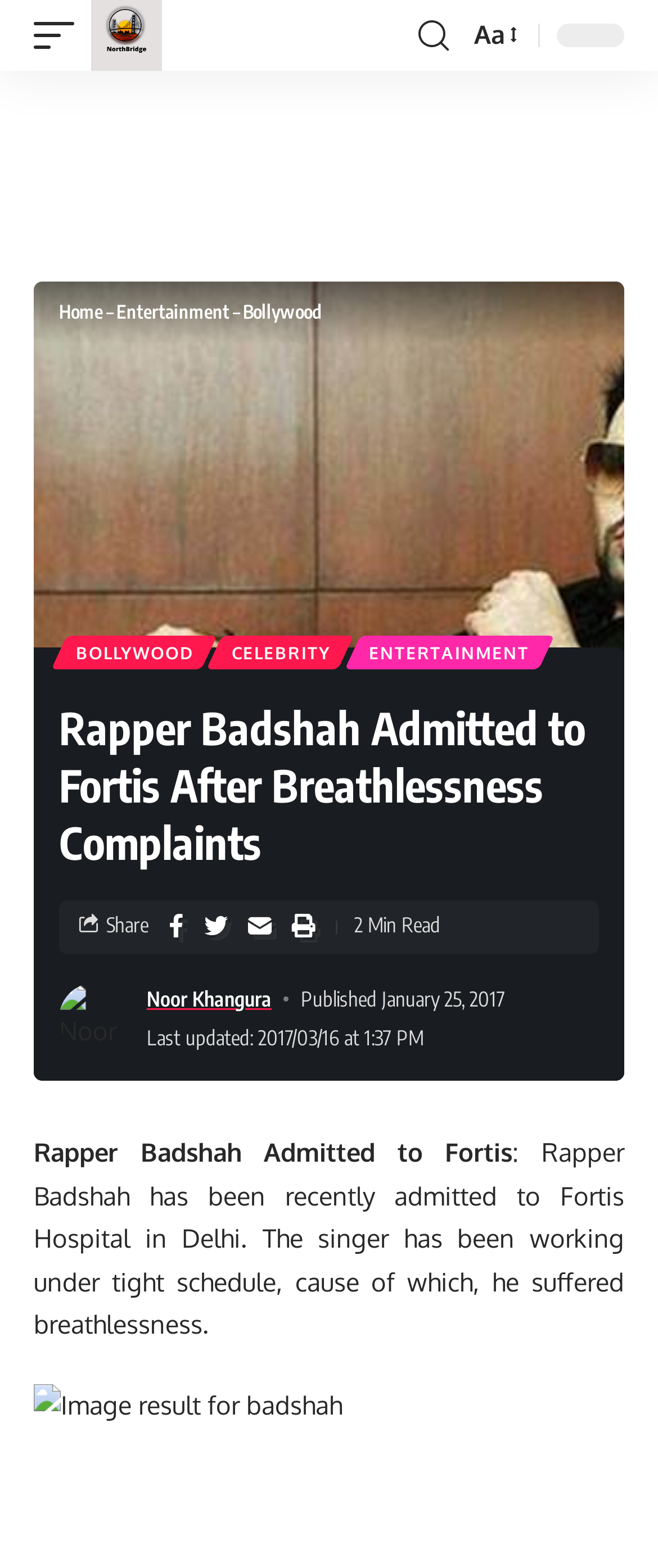Determine the bounding box for the UI element described here: "parent_node: Noor Khangura".

[0.09, 0.627, 0.197, 0.673]